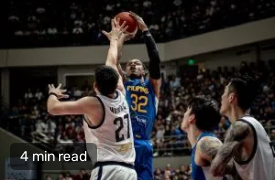Consider the image and give a detailed and elaborate answer to the question: 
How many minutes is the reading time of the accompanying text?

The reading time of the accompanying text can be found by looking at the text itself, which indicates a reading time of four minutes.